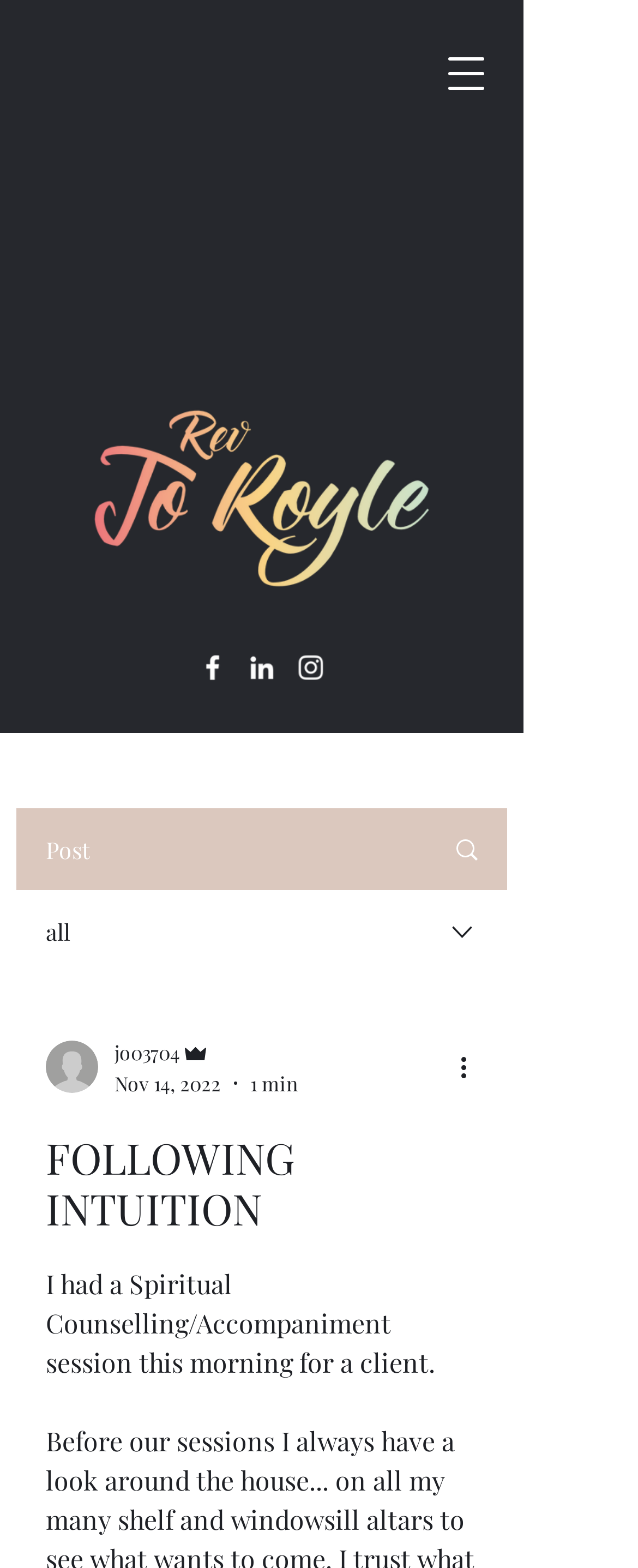Given the following UI element description: "Search", find the bounding box coordinates in the webpage screenshot.

[0.669, 0.517, 0.792, 0.567]